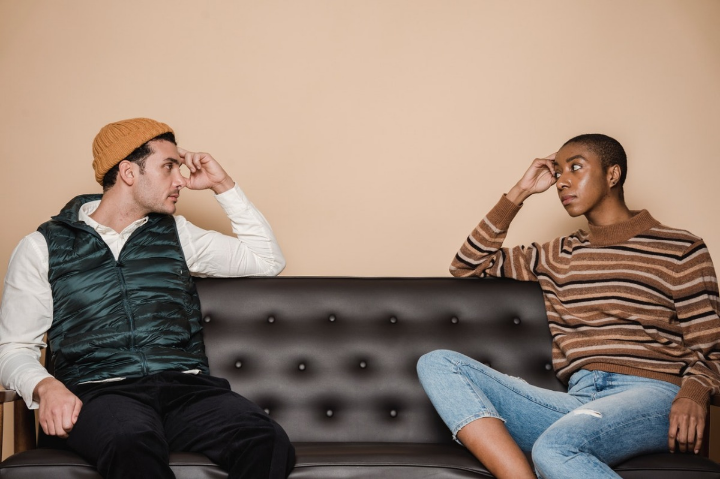Provide an in-depth description of all elements within the image.

The image depicts a man and a woman sitting on a stylish black couch, engaged in a tense conversation. The man, wearing a green puffer vest and a tan beanie, has a furrowed brow and rests his hand on his forehead, suggesting frustration or deep contemplation. Opposite him, the woman, dressed in a striped brown and beige sweater, also rests her hand on her forehead, appearing contemplative and possibly distressed. The beige wall behind them provides a neutral backdrop that contrasts with the muted tones of their clothing, accentuating the serious atmosphere. This scene evokes themes of communication challenges in relationships and suggests the need for deeper conversations to address underlying issues, as noted in discussions about intimacy in romantic partnerships.